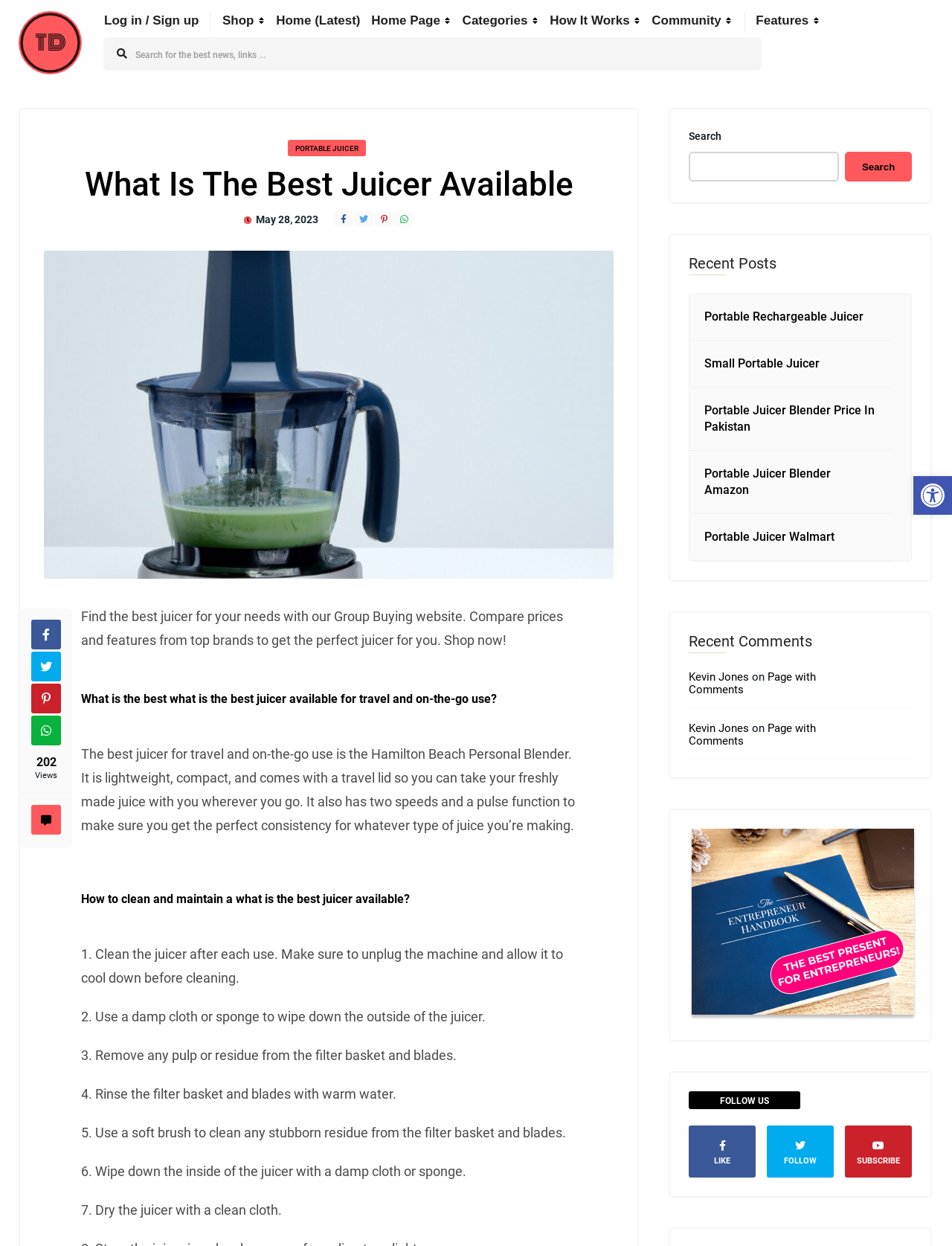Answer in one word or a short phrase: 
What is the category of the product being discussed?

Juicer